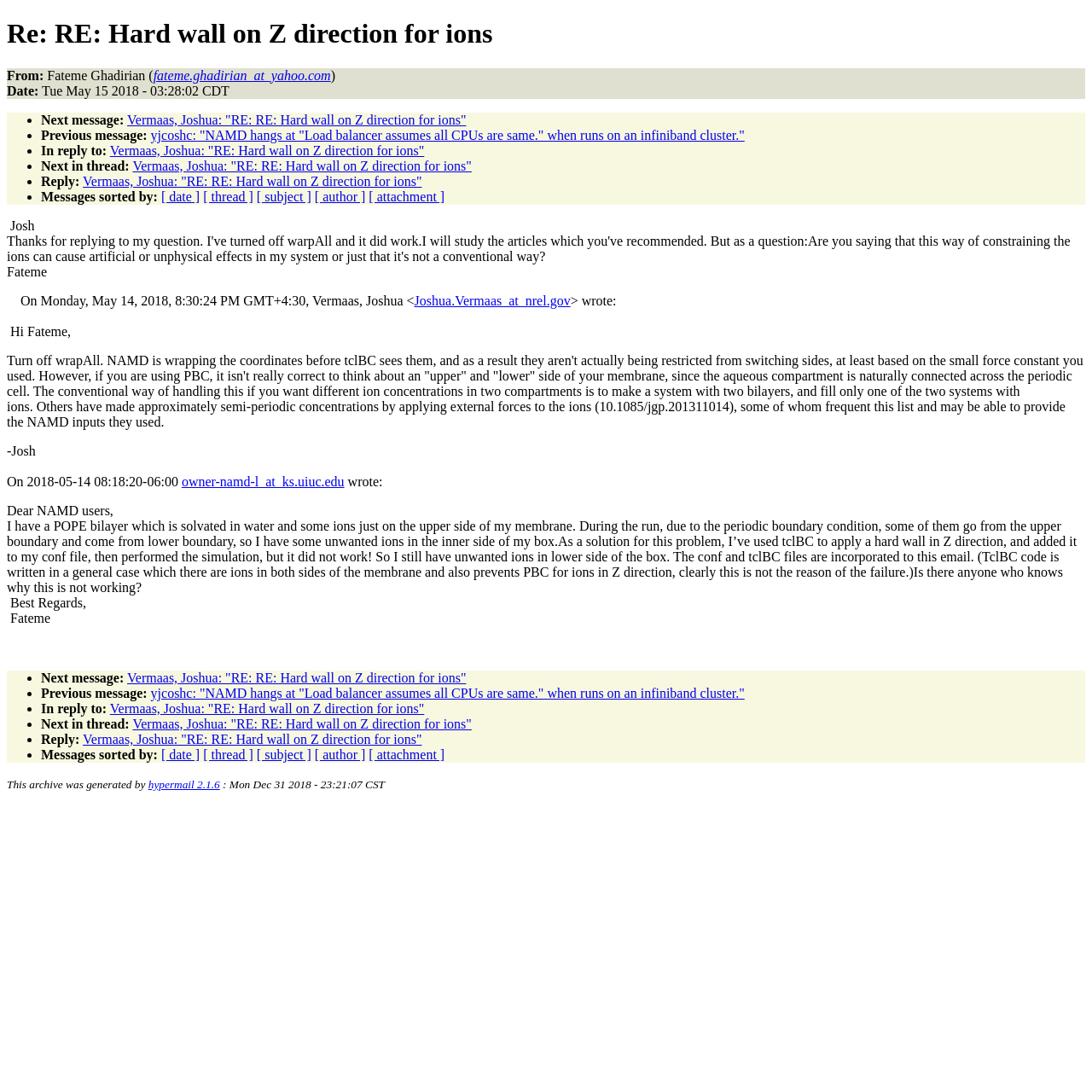Using the description: "hypermail 2.1.6", identify the bounding box of the corresponding UI element in the screenshot.

[0.136, 0.712, 0.201, 0.724]